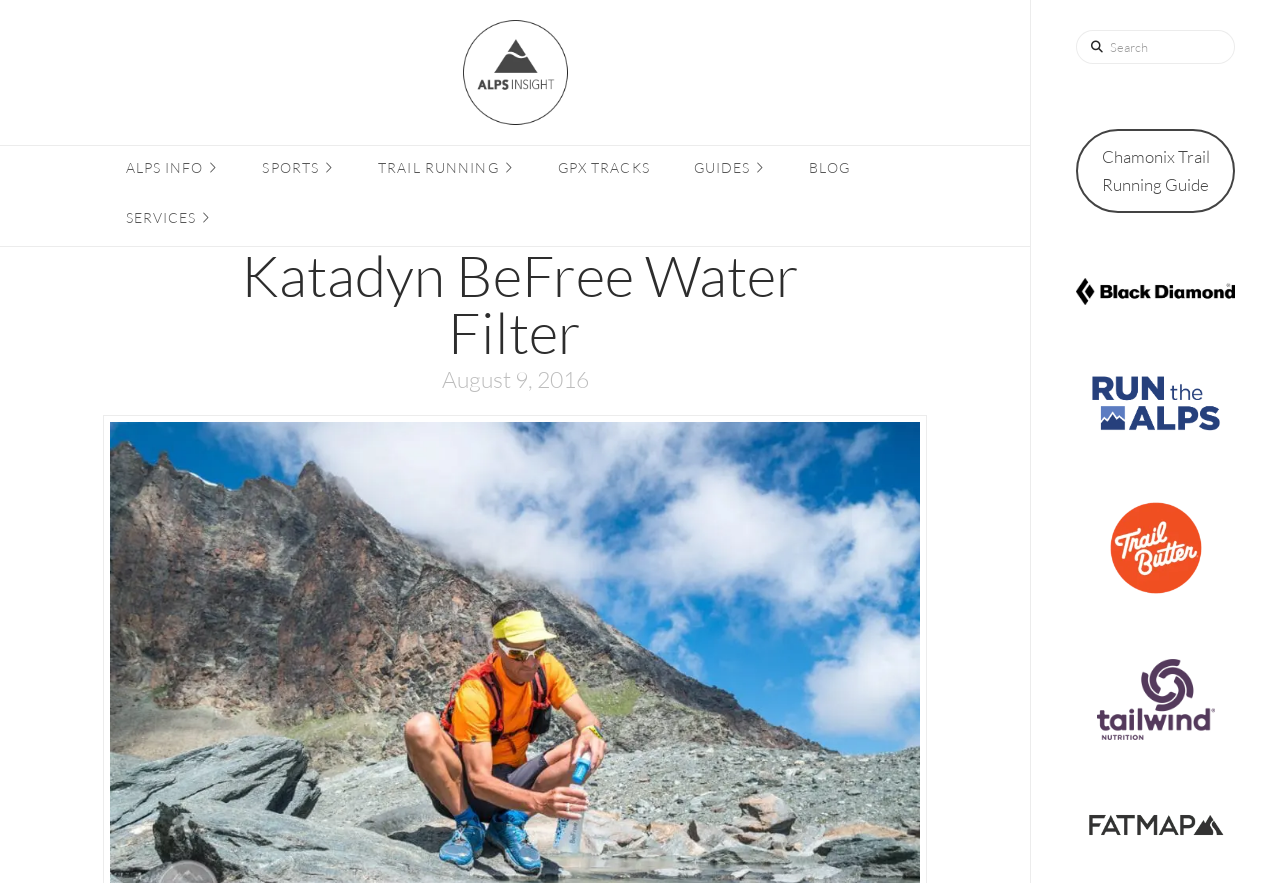Please examine the image and provide a detailed answer to the question: How many links are in the top navigation menu?

The top navigation menu contains links to 'ALPS INFO', 'SPORTS', 'TRAIL RUNNING', 'GPX TRACKS', 'GUIDES', and 'BLOG'. Therefore, there are 6 links in the top navigation menu.